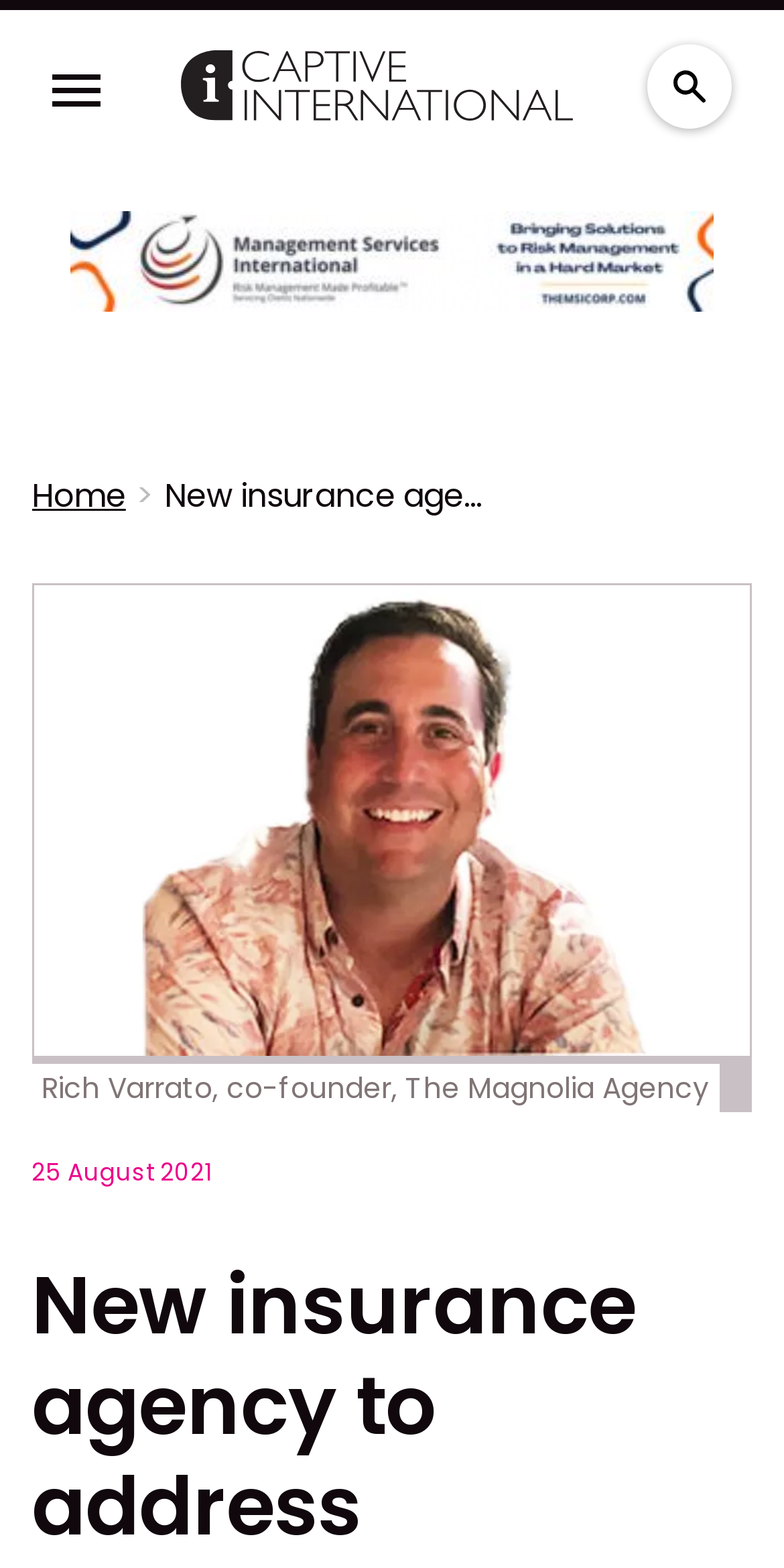When was the article published?
Using the details shown in the screenshot, provide a comprehensive answer to the question.

I found the answer by looking at the StaticText '25 August 2021' which is likely to be the publication date of the article.